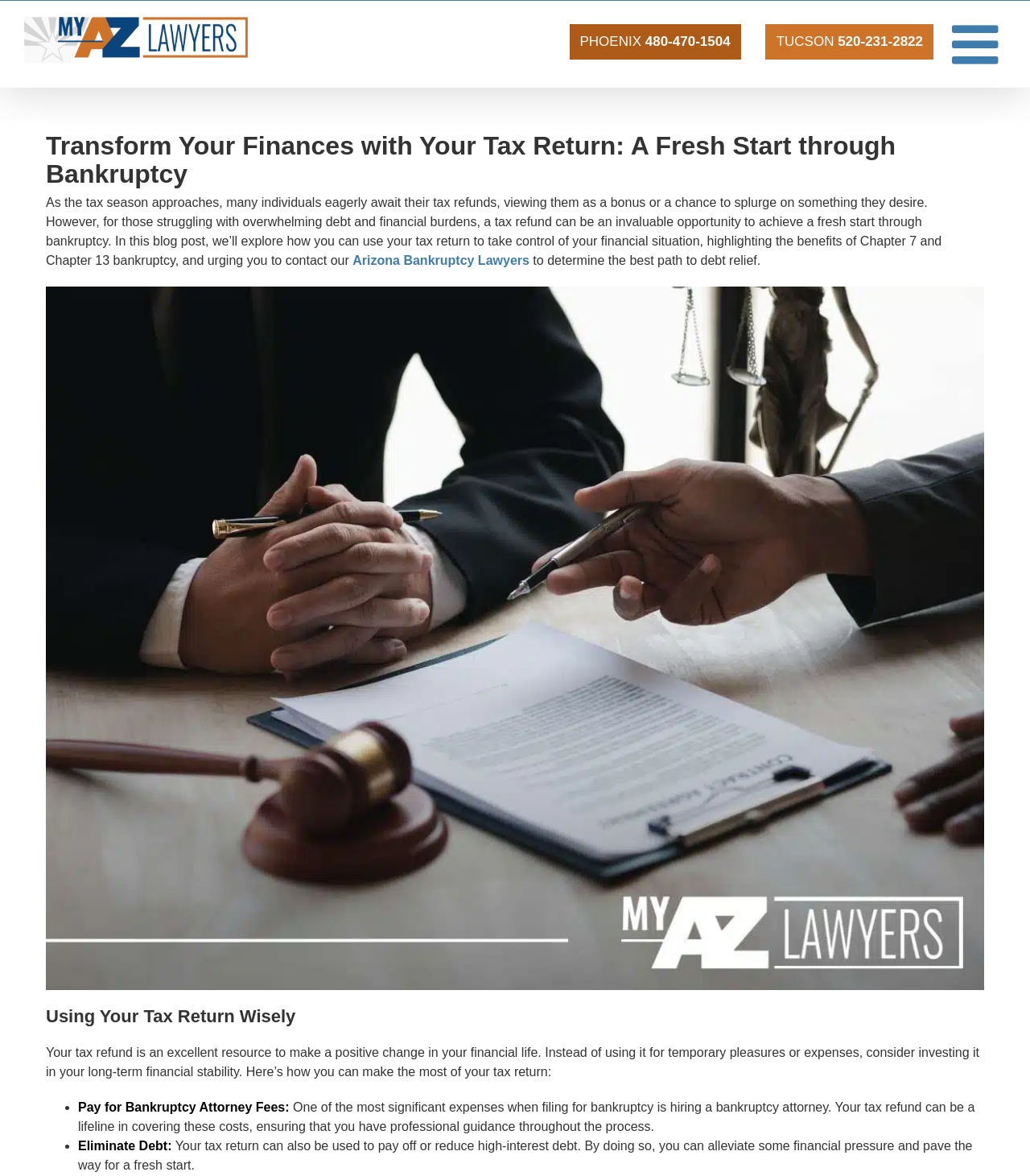Identify and extract the main heading of the webpage.

Transform Your Finances with Your Tax Return: A Fresh Start through Bankruptcy